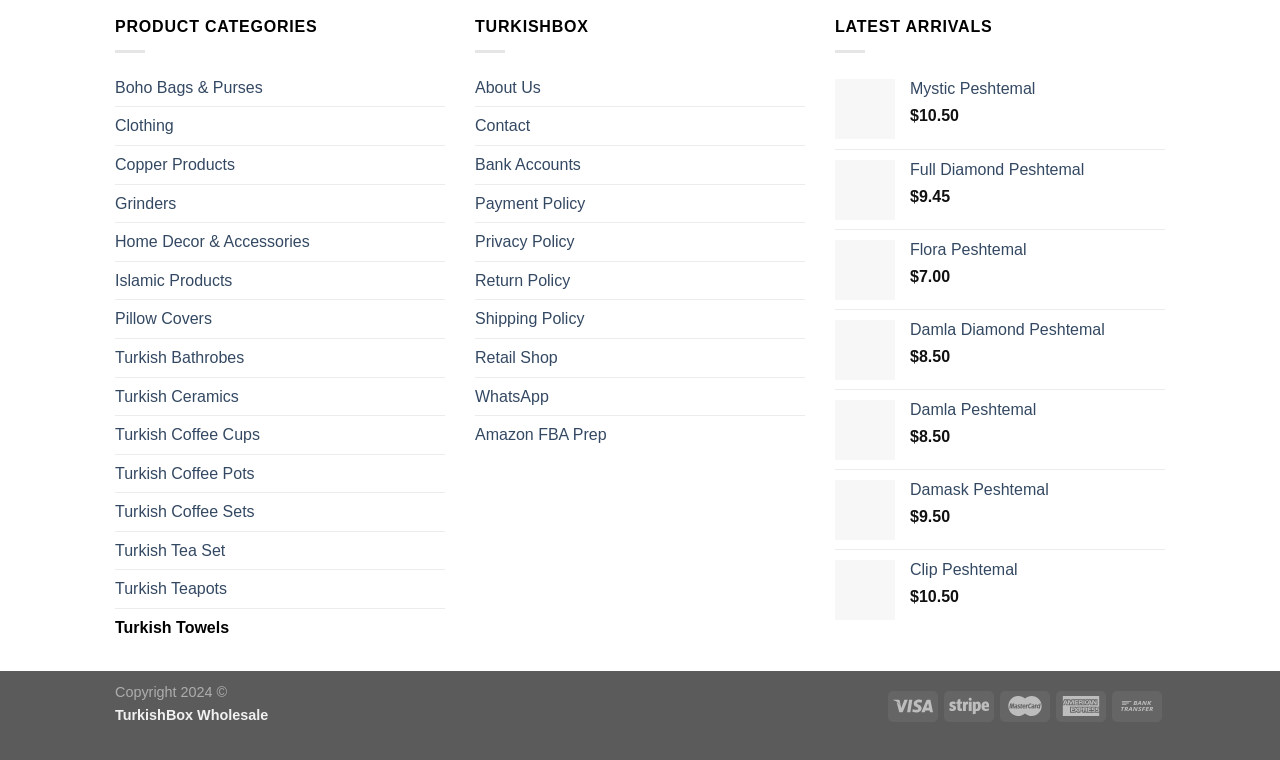Locate the UI element described as follows: "Amazon FBA Prep". Return the bounding box coordinates as four float numbers between 0 and 1 in the order [left, top, right, bottom].

[0.371, 0.748, 0.474, 0.798]